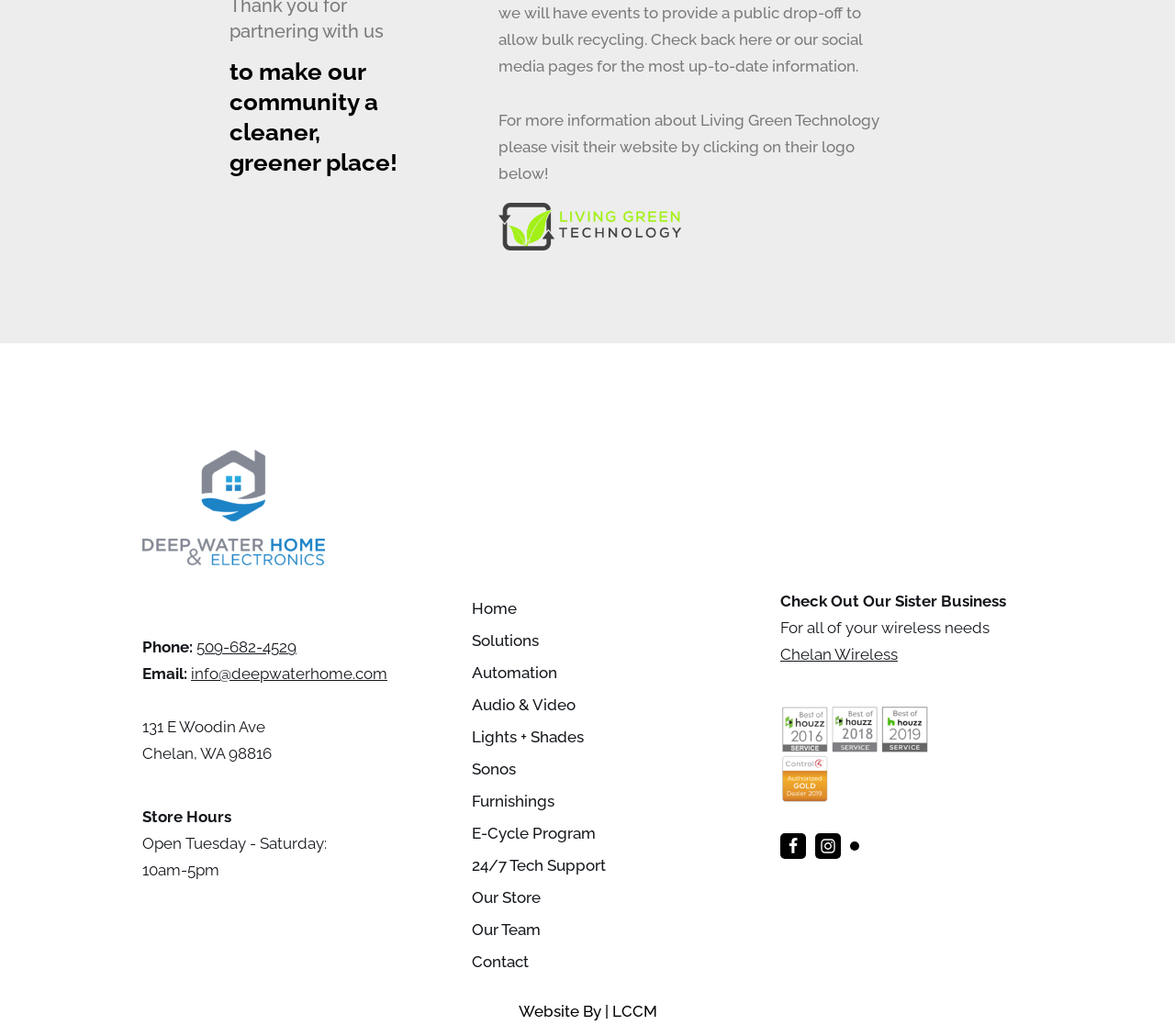Please identify the bounding box coordinates of the area I need to click to accomplish the following instruction: "visit Chelan Wireless website".

[0.664, 0.623, 0.764, 0.641]